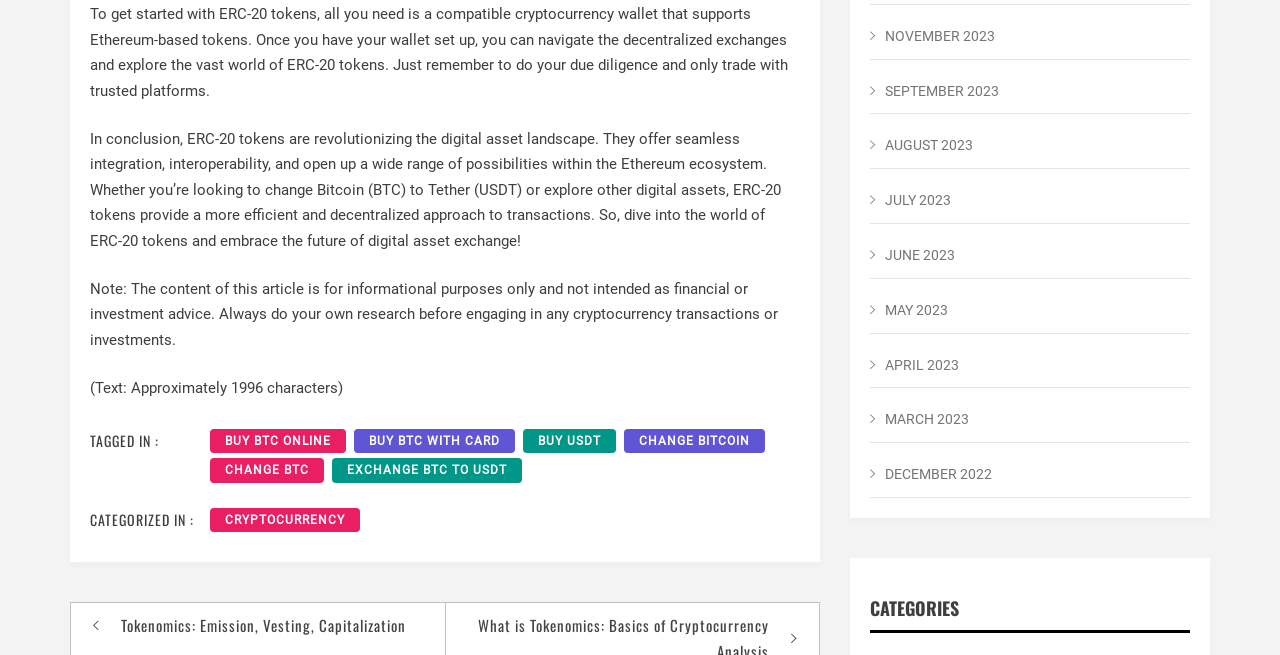Please indicate the bounding box coordinates for the clickable area to complete the following task: "Click on 'BUY BTC ONLINE'". The coordinates should be specified as four float numbers between 0 and 1, i.e., [left, top, right, bottom].

[0.164, 0.655, 0.27, 0.692]